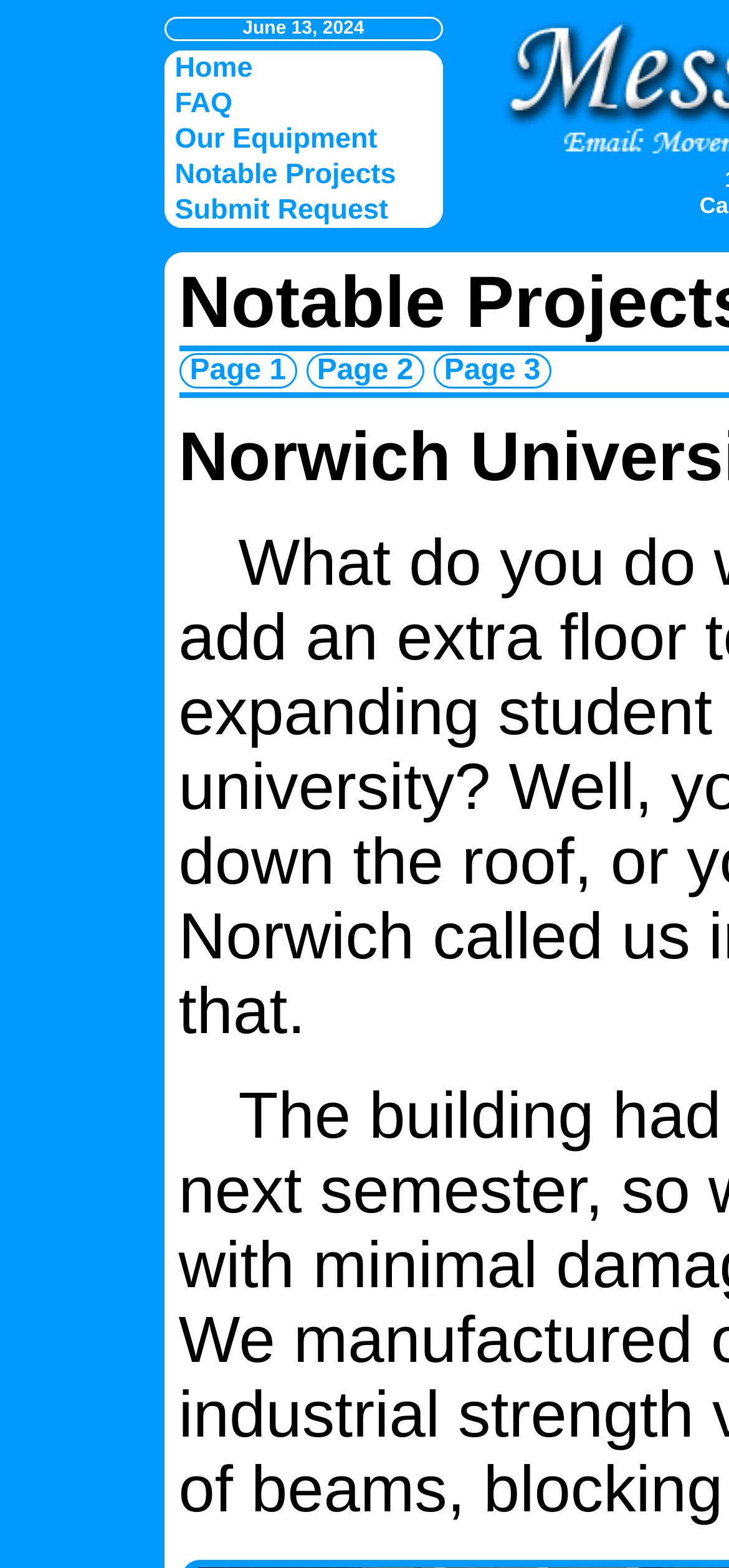Please determine the bounding box coordinates of the area that needs to be clicked to complete this task: 'go to page 2'. The coordinates must be four float numbers between 0 and 1, formatted as [left, top, right, bottom].

[0.419, 0.225, 0.582, 0.248]